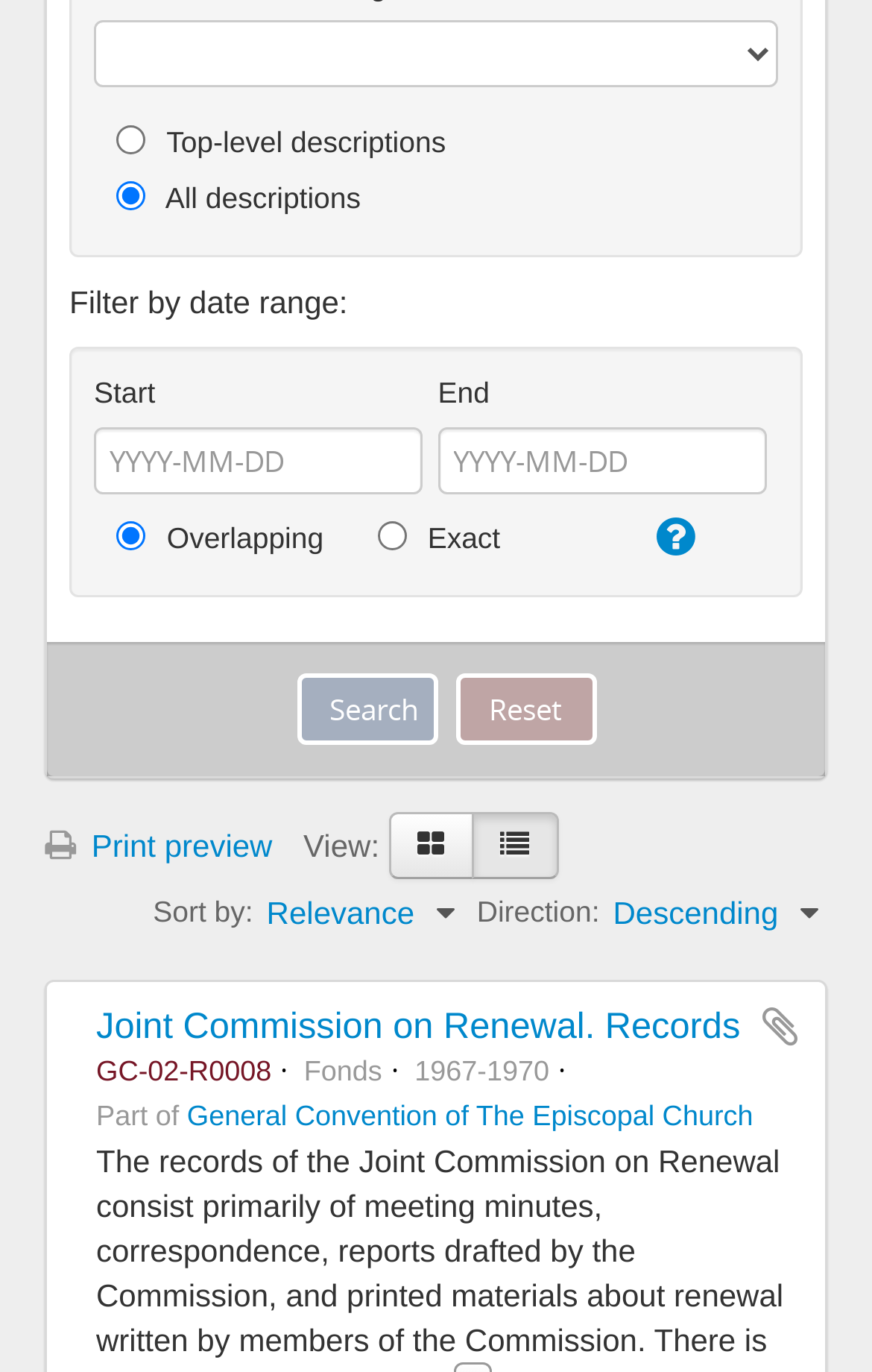Could you provide the bounding box coordinates for the portion of the screen to click to complete this instruction: "Click search"?

[0.342, 0.491, 0.503, 0.543]